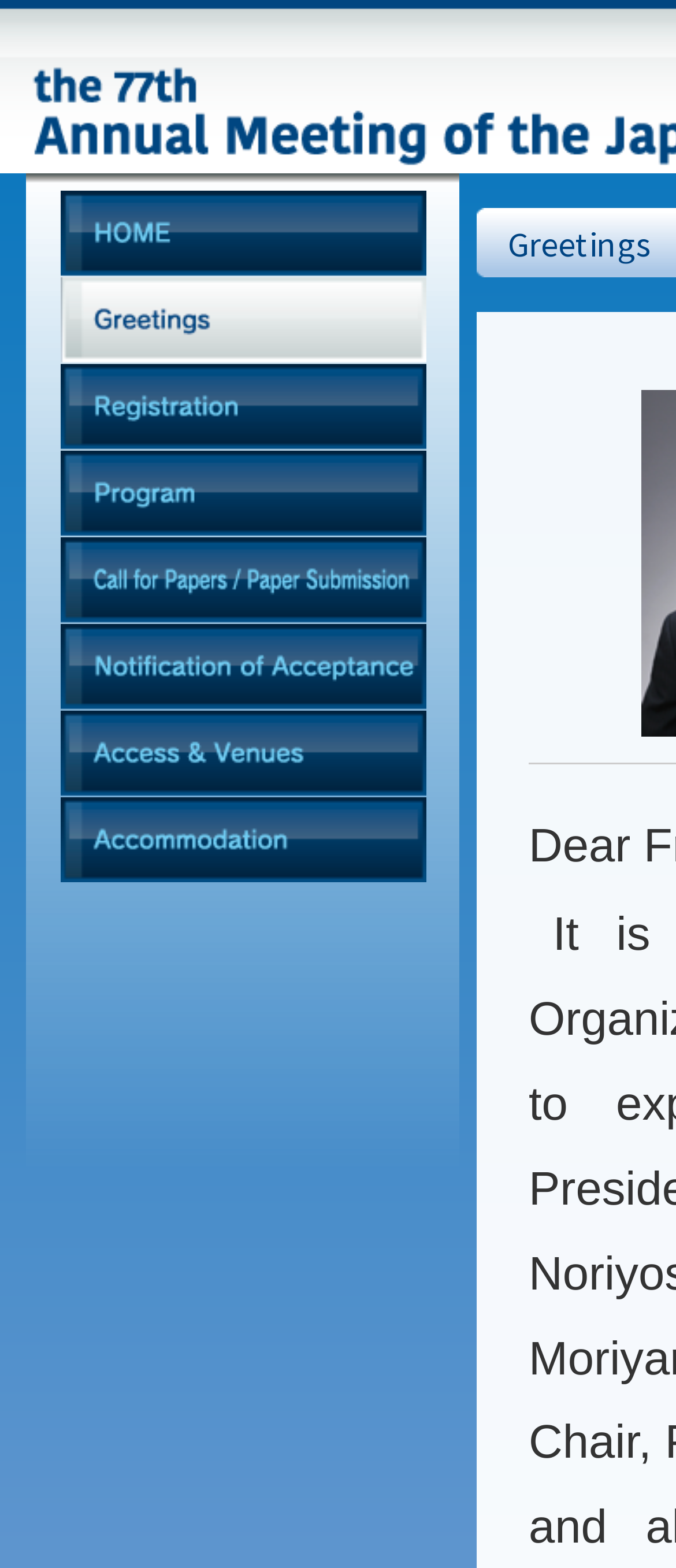What is the first menu item?
From the image, provide a succinct answer in one word or a short phrase.

HOME